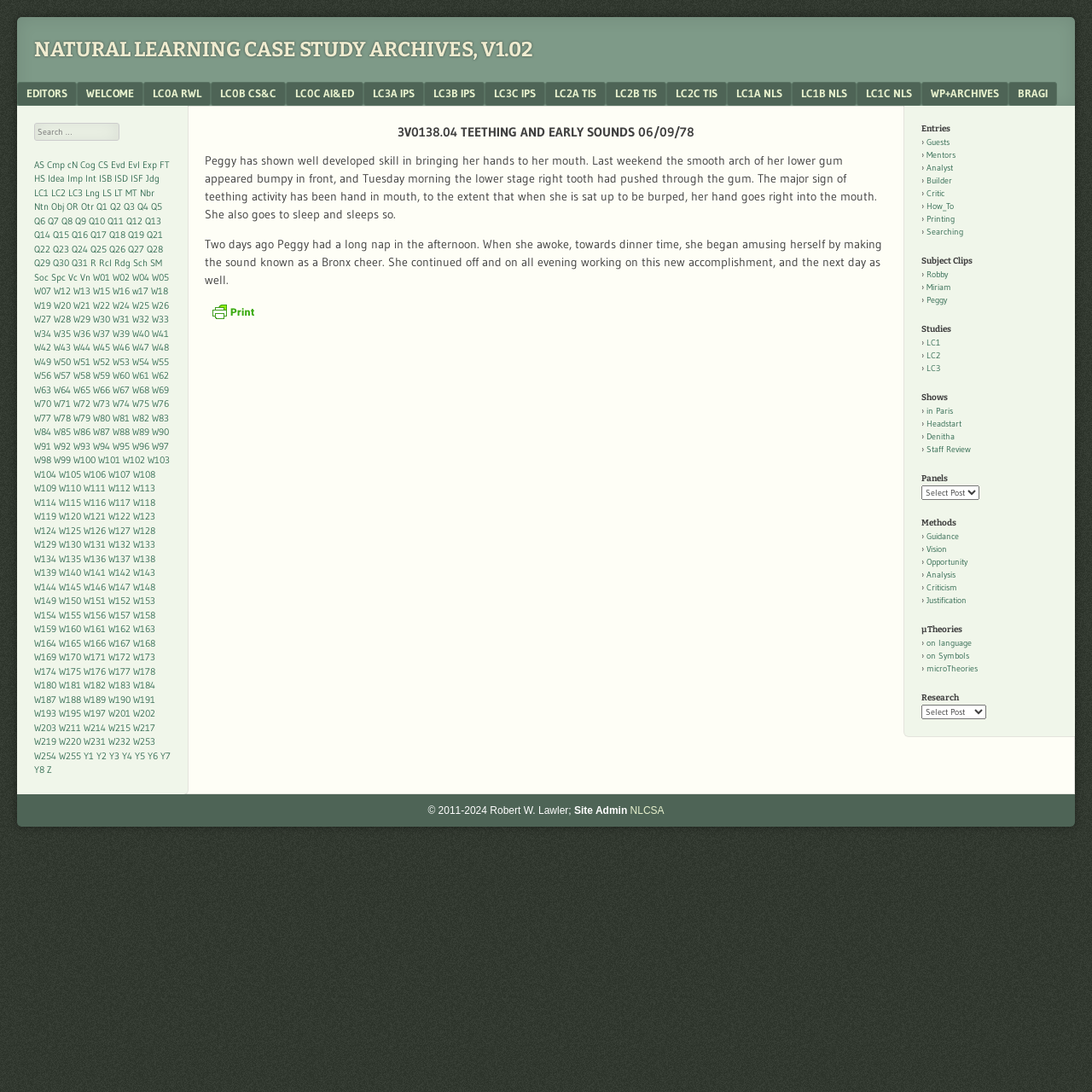From the screenshot, find the bounding box of the UI element matching this description: "title="Printer Friendly, PDF & Email"". Supply the bounding box coordinates in the form [left, top, right, bottom], each a float between 0 and 1.

[0.188, 0.275, 0.239, 0.294]